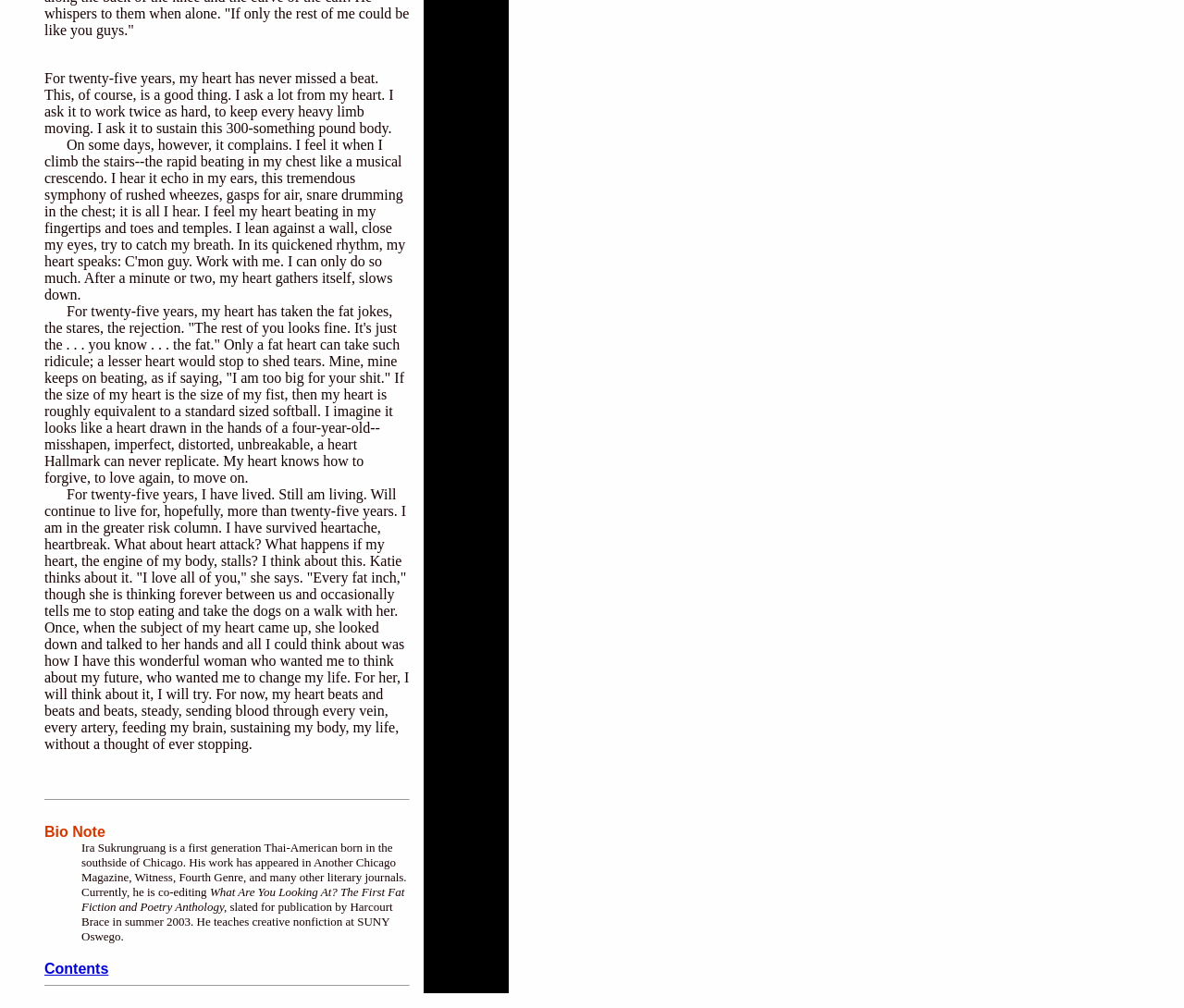What is the title of the anthology the author is co-editing?
Provide a comprehensive and detailed answer to the question.

The author is co-editing an anthology titled 'What Are You Looking At? The First Fat Fiction and Poetry Anthology', which is scheduled for publication by Harcourt Brace in summer 2003.